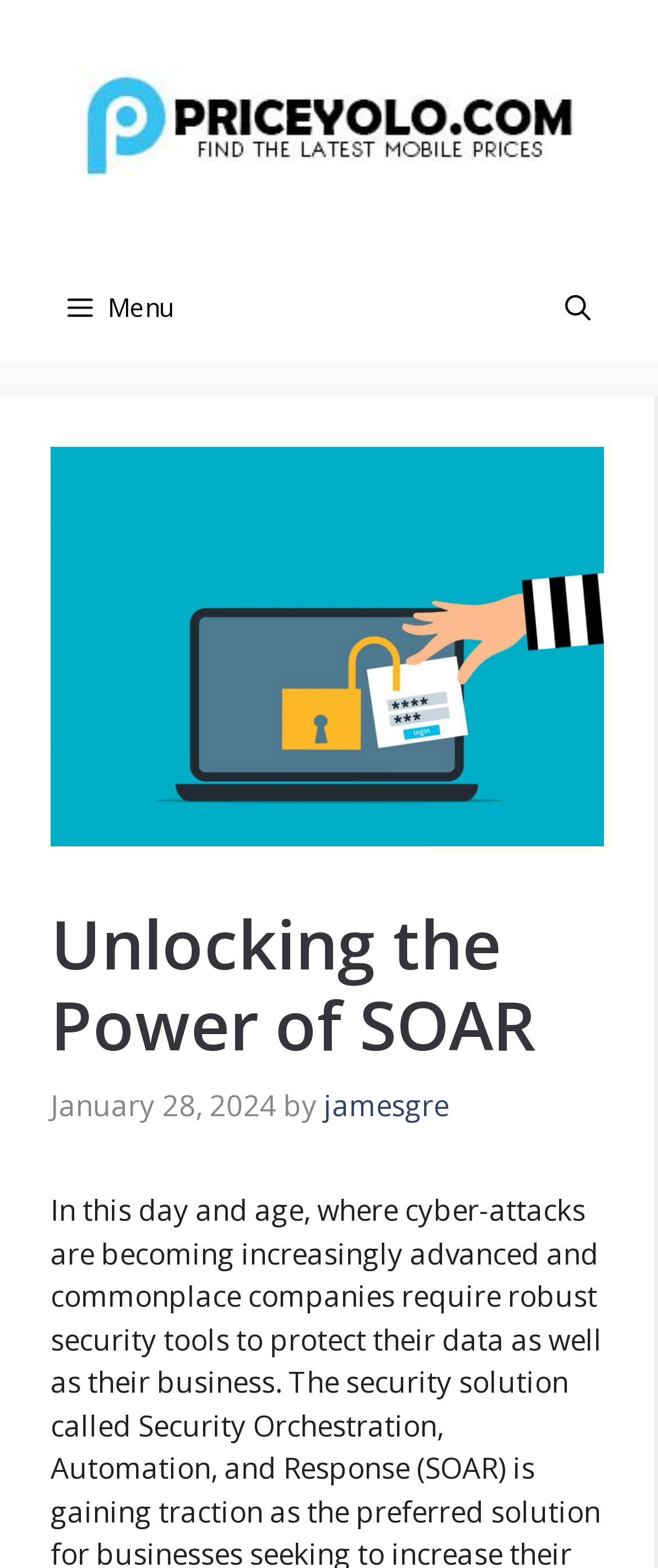Identify and provide the bounding box for the element described by: "aria-label="Open Search Bar"".

[0.808, 0.161, 0.949, 0.231]